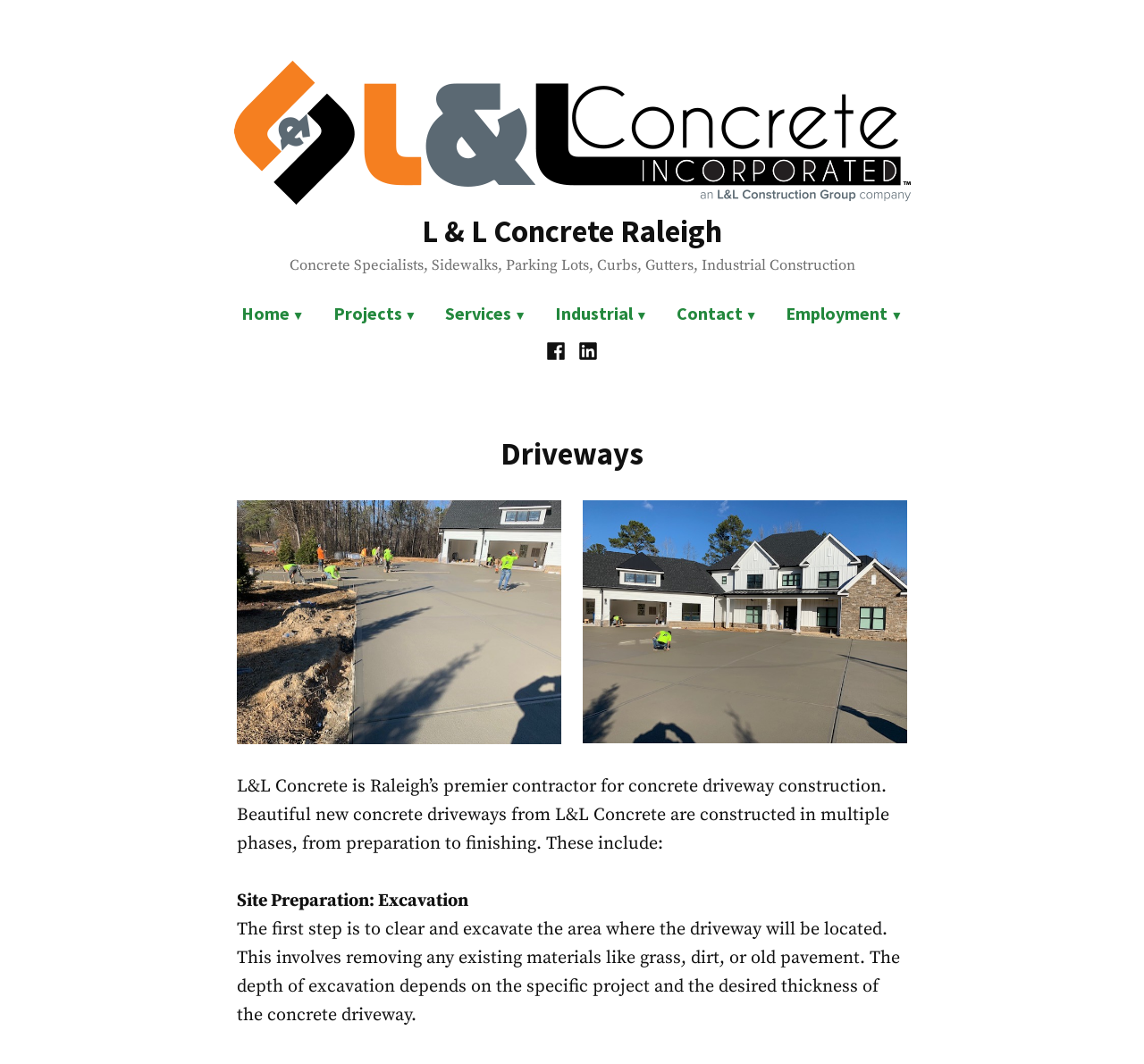What is the first step in concrete driveway construction?
Using the image, give a concise answer in the form of a single word or short phrase.

Site Preparation: Excavation